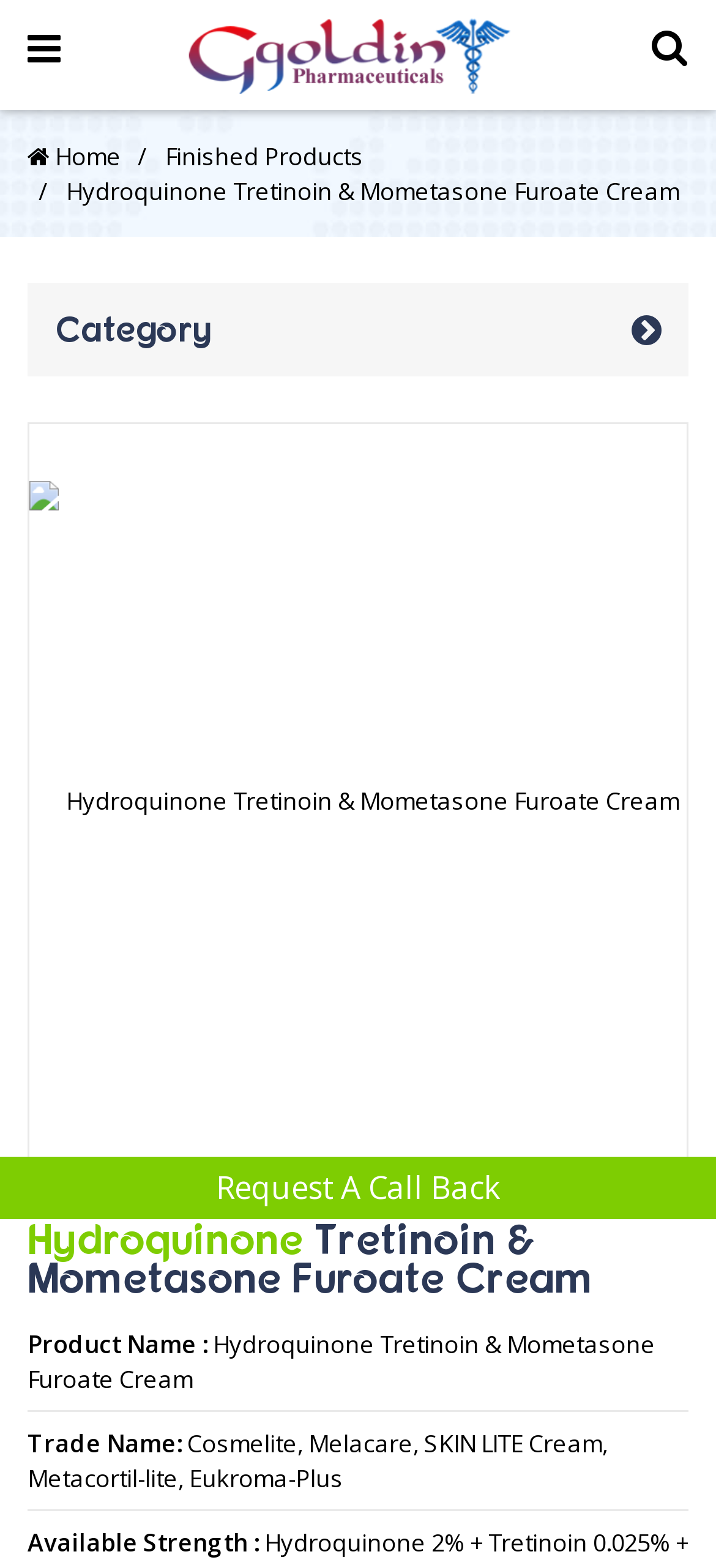Bounding box coordinates are to be given in the format (top-left x, top-left y, bottom-right x, bottom-right y). All values must be floating point numbers between 0 and 1. Provide the bounding box coordinate for the UI element described as: Home

[0.038, 0.089, 0.169, 0.11]